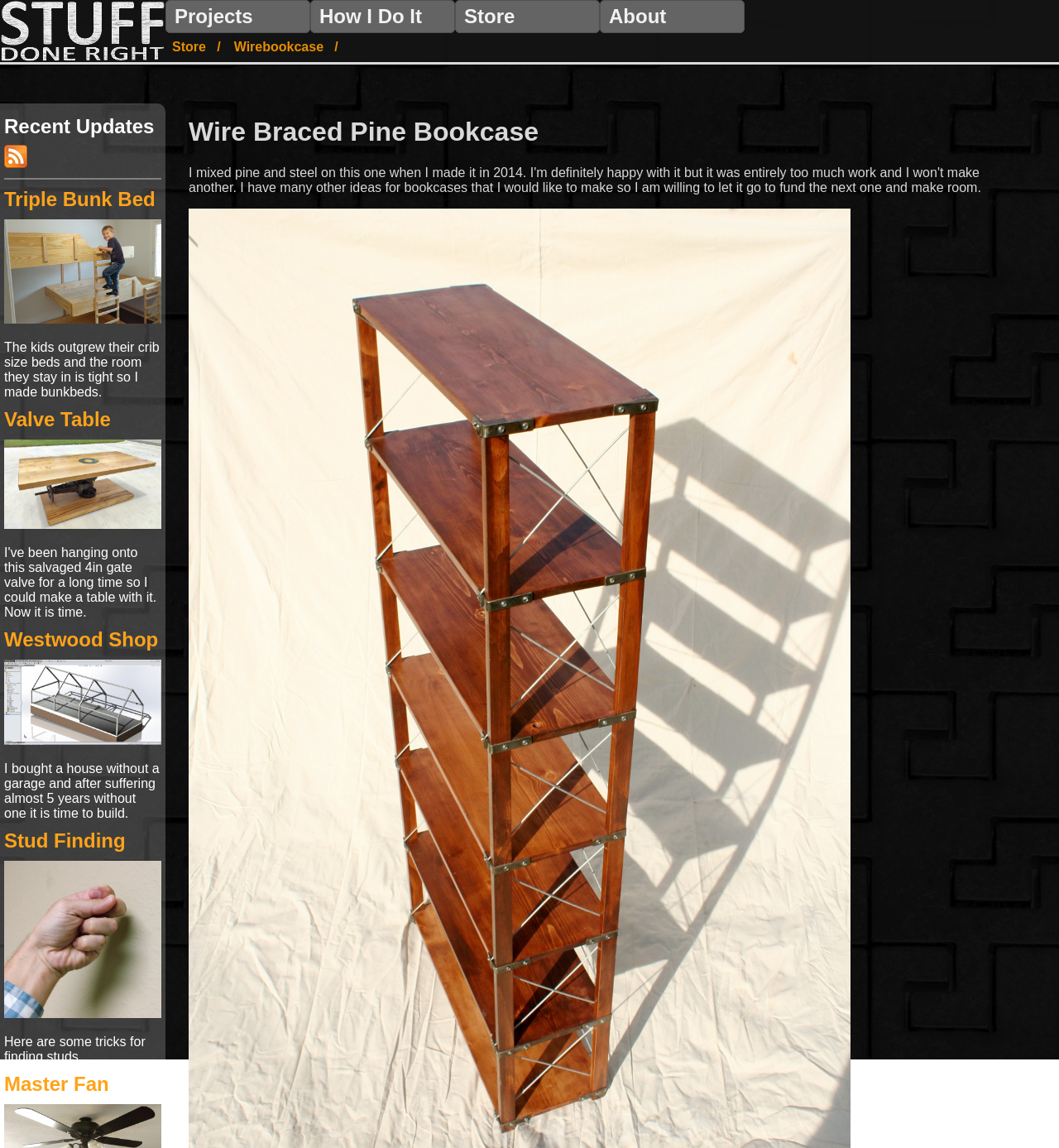Please specify the bounding box coordinates of the element that should be clicked to execute the given instruction: 'Explore the Triple Bunk Bed project'. Ensure the coordinates are four float numbers between 0 and 1, expressed as [left, top, right, bottom].

[0.004, 0.174, 0.152, 0.349]